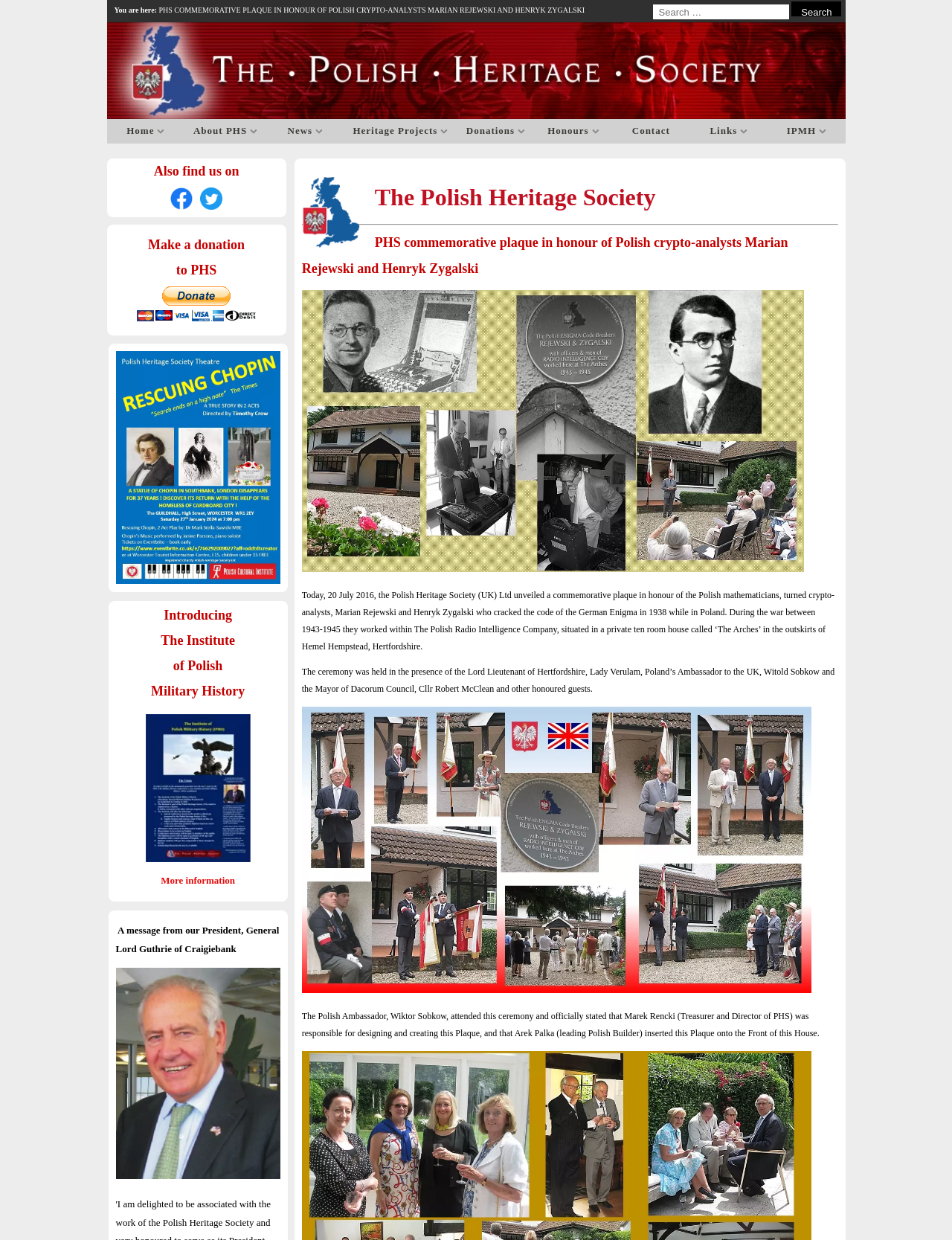What is the name of the organization?
Utilize the information in the image to give a detailed answer to the question.

I found the answer by looking at the heading 'The Polish Heritage Society' on the webpage, which is located at the top of the page.